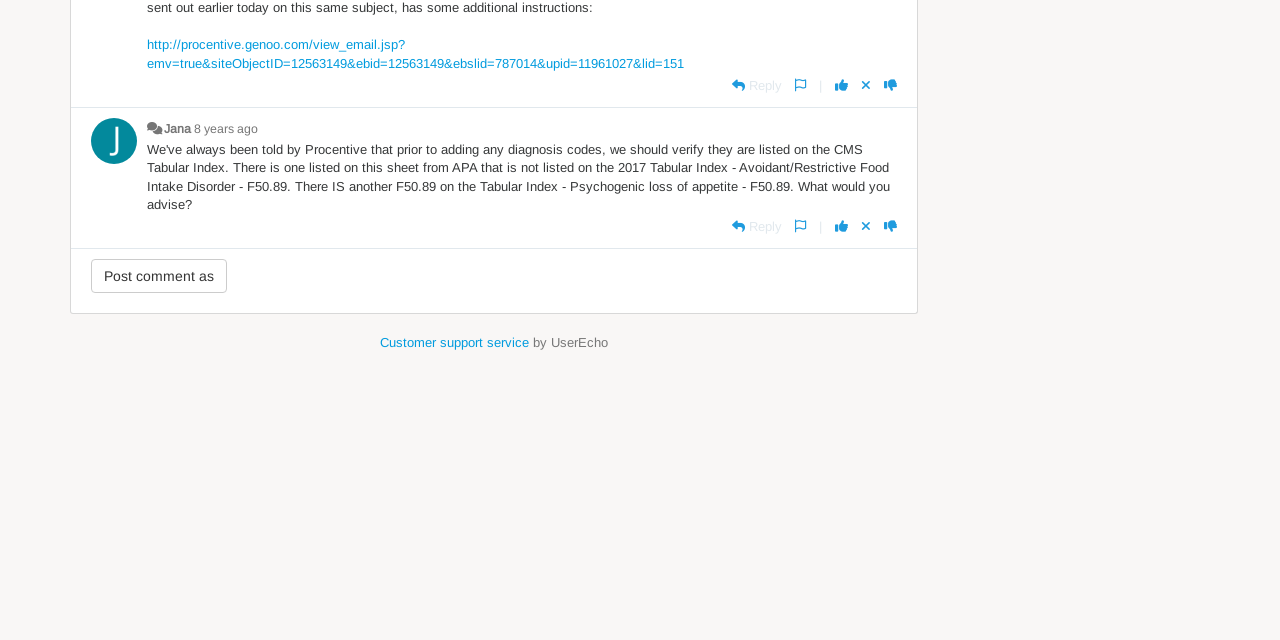Find the bounding box coordinates corresponding to the UI element with the description: "Reply". The coordinates should be formatted as [left, top, right, bottom], with values as floats between 0 and 1.

[0.571, 0.121, 0.611, 0.145]